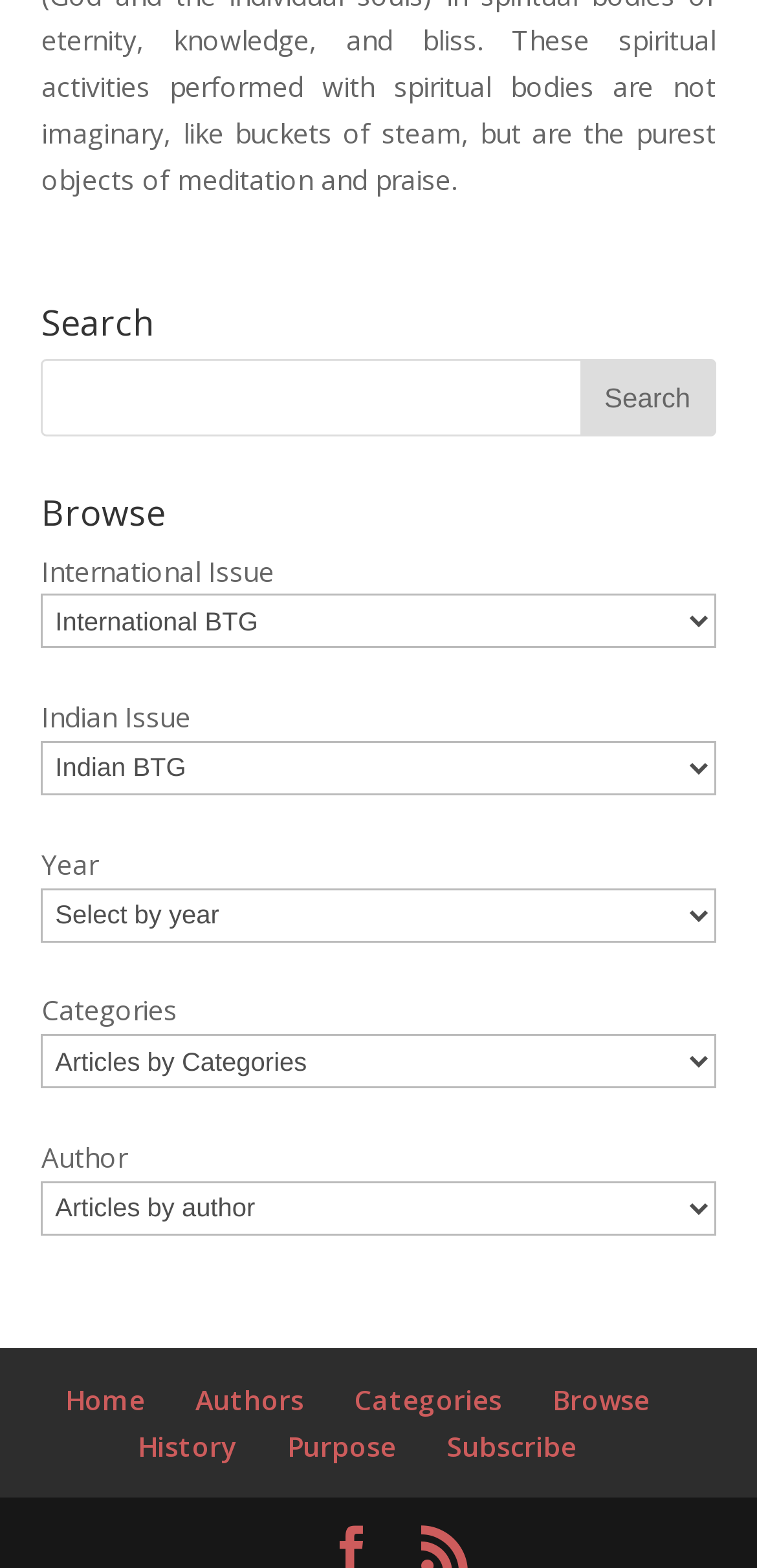Examine the screenshot and answer the question in as much detail as possible: What is the purpose of the search bar?

The search bar is located at the top of the webpage with a heading 'Search' and a textbox to input search queries, indicating its purpose is to search for specific content on the website.